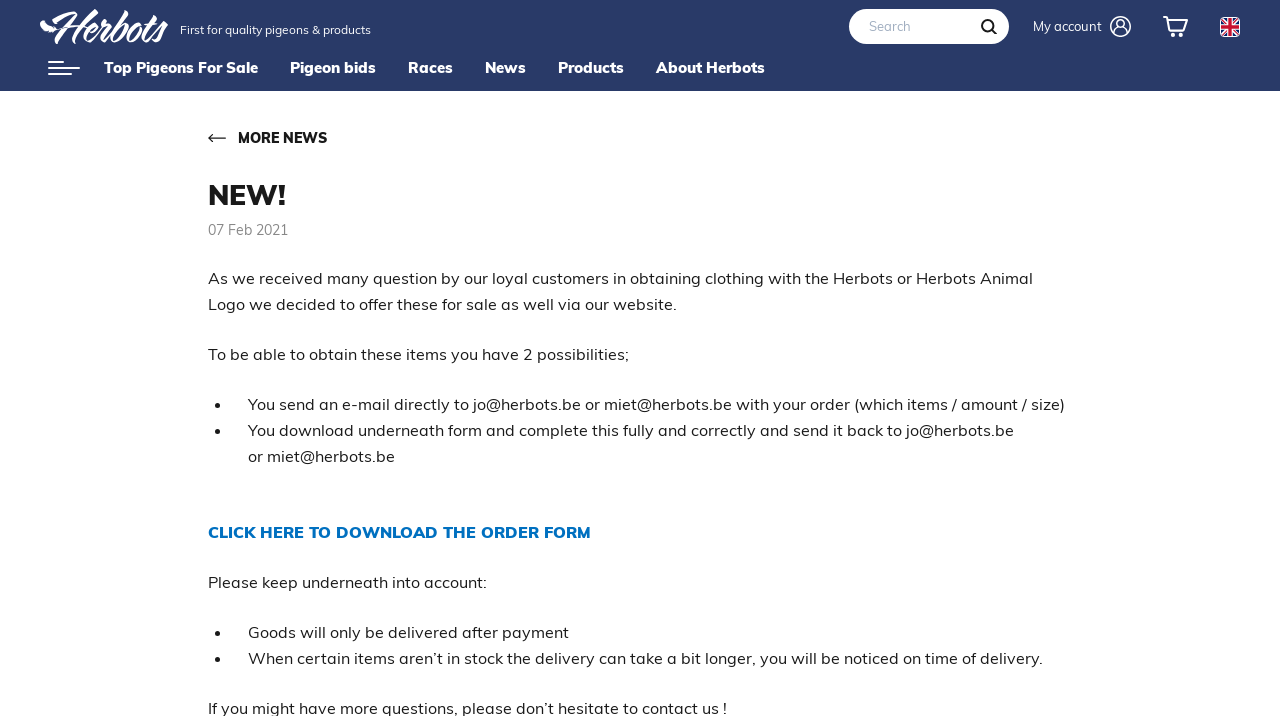Answer this question in one word or a short phrase: What is the condition for goods delivery?

After payment